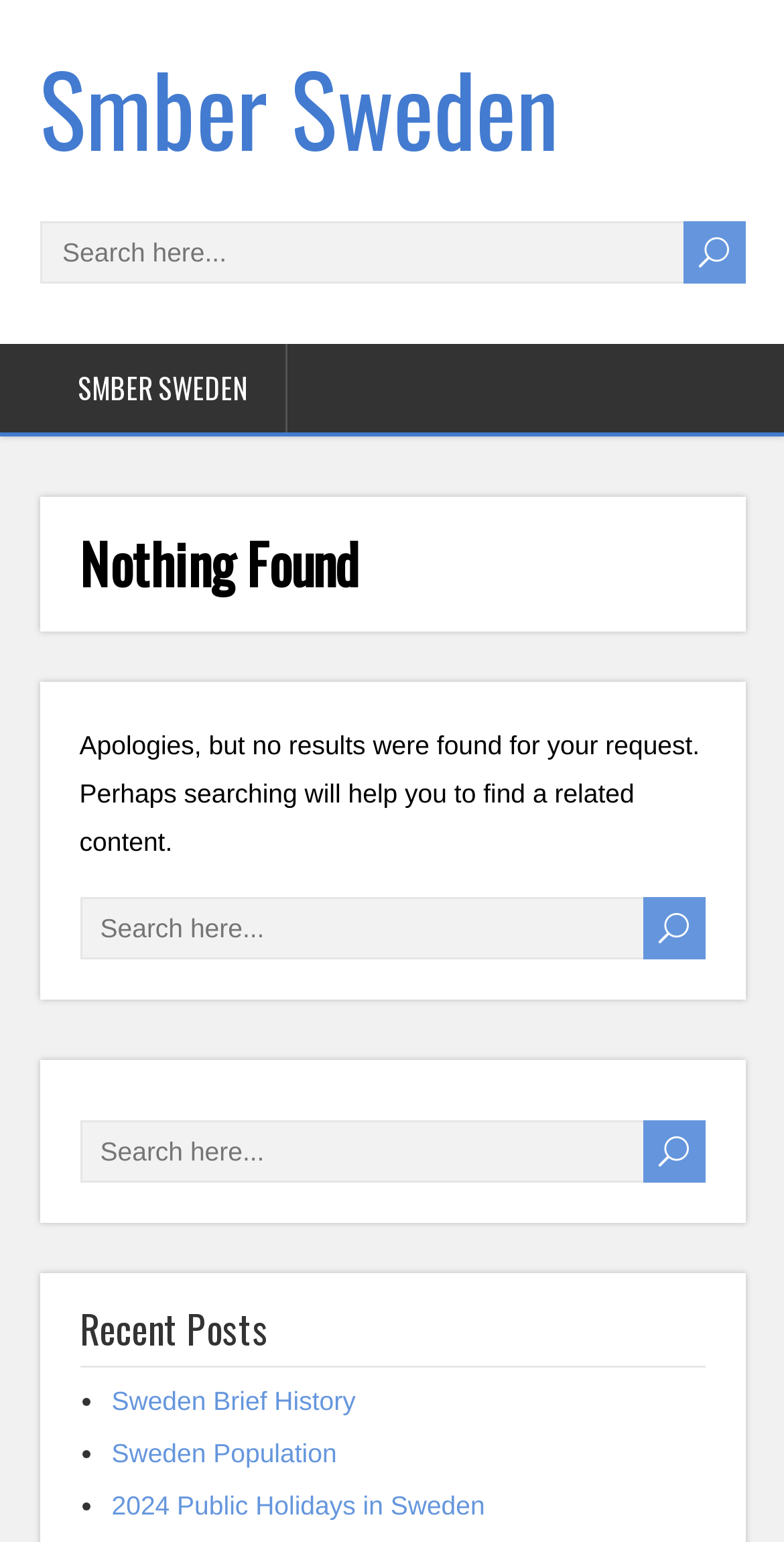How many recent posts are listed?
Relying on the image, give a concise answer in one word or a brief phrase.

3